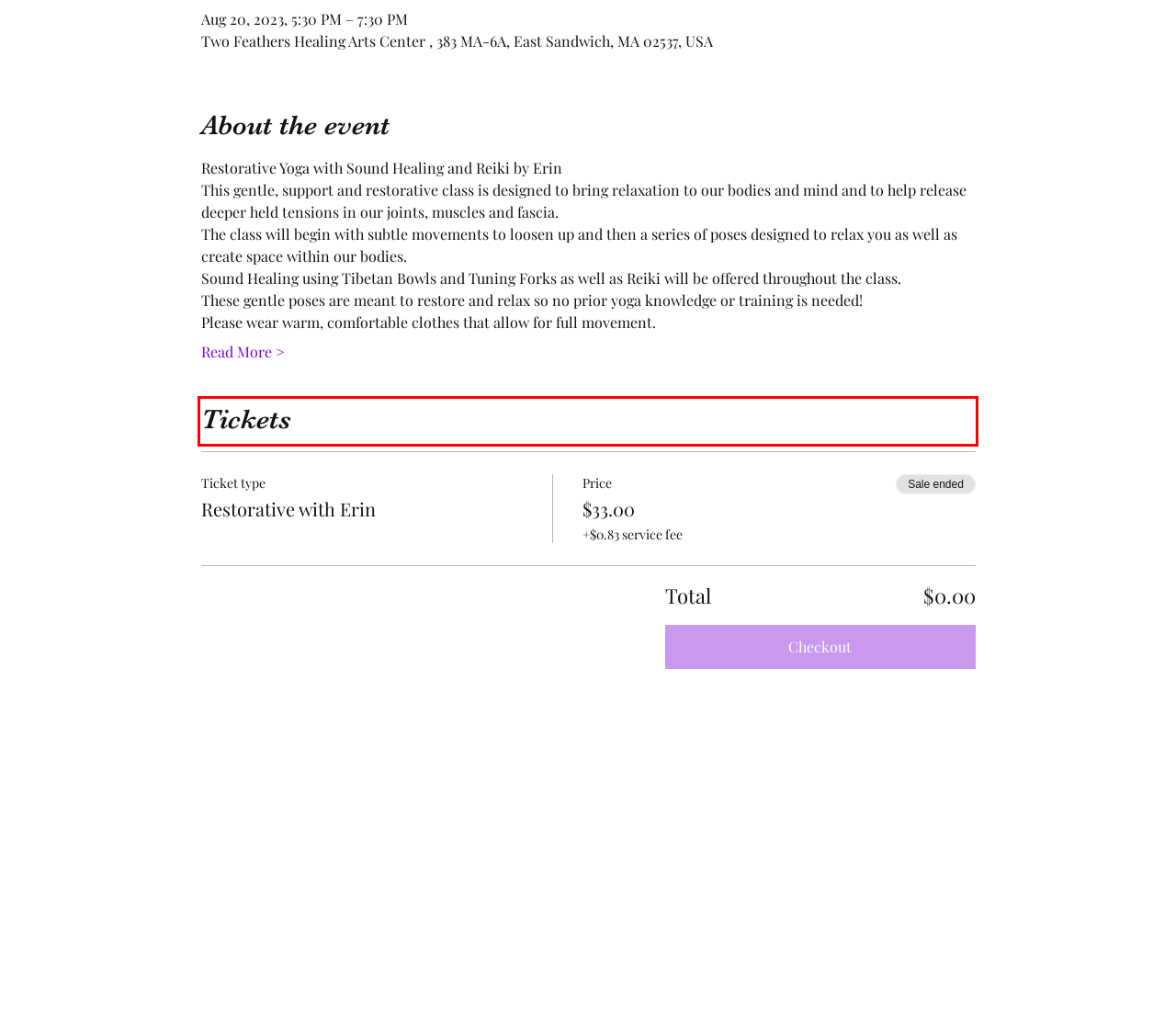Locate the red bounding box in the provided webpage screenshot and use OCR to determine the text content inside it.

There are now tenants that rent the two attached private residences - please also be mindful to park in front of Two Feathers Healing Arts Center and not in front of the residences*